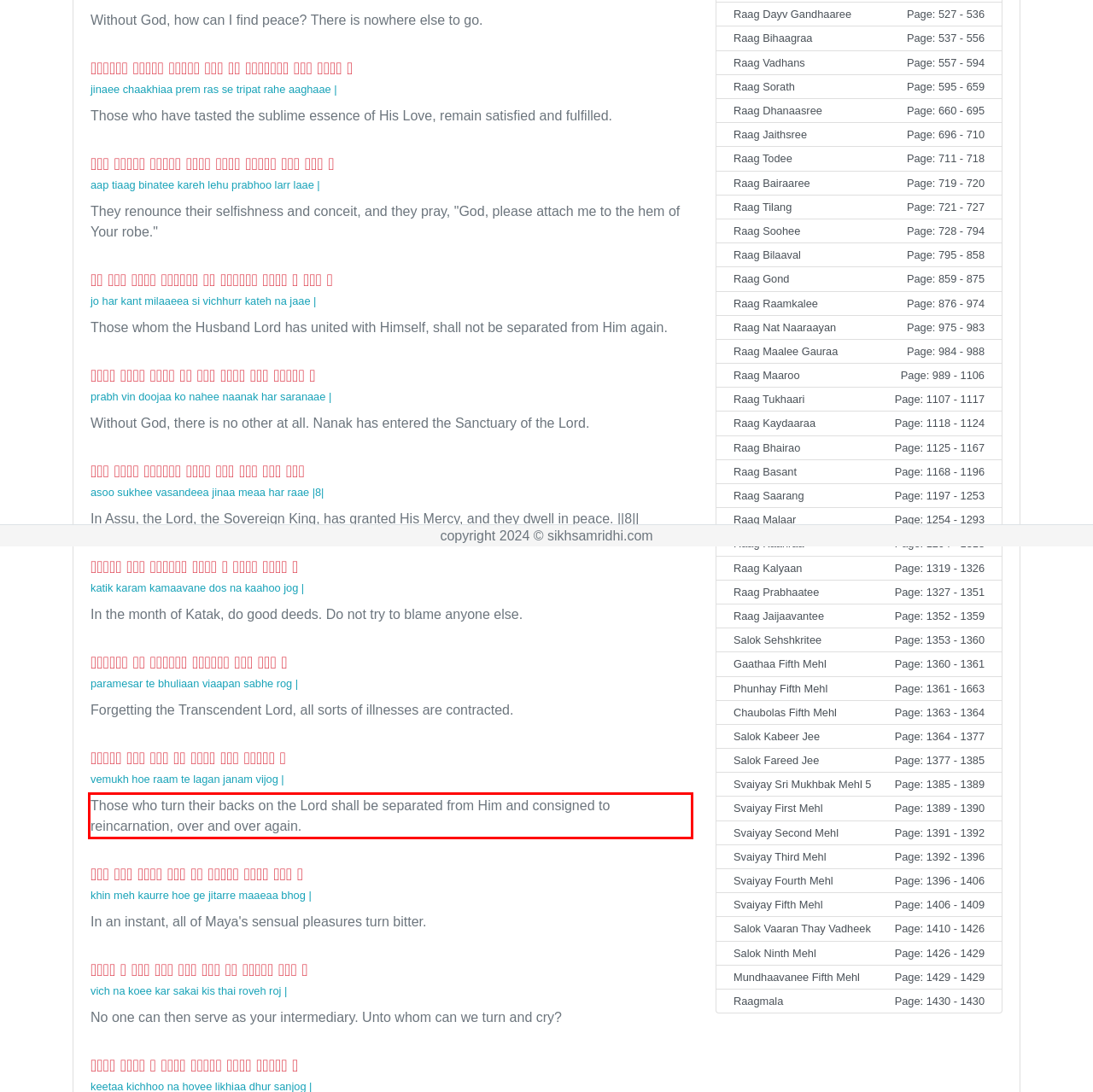Using the provided screenshot, read and generate the text content within the red-bordered area.

Those who turn their backs on the Lord shall be separated from Him and consigned to reincarnation, over and over again.